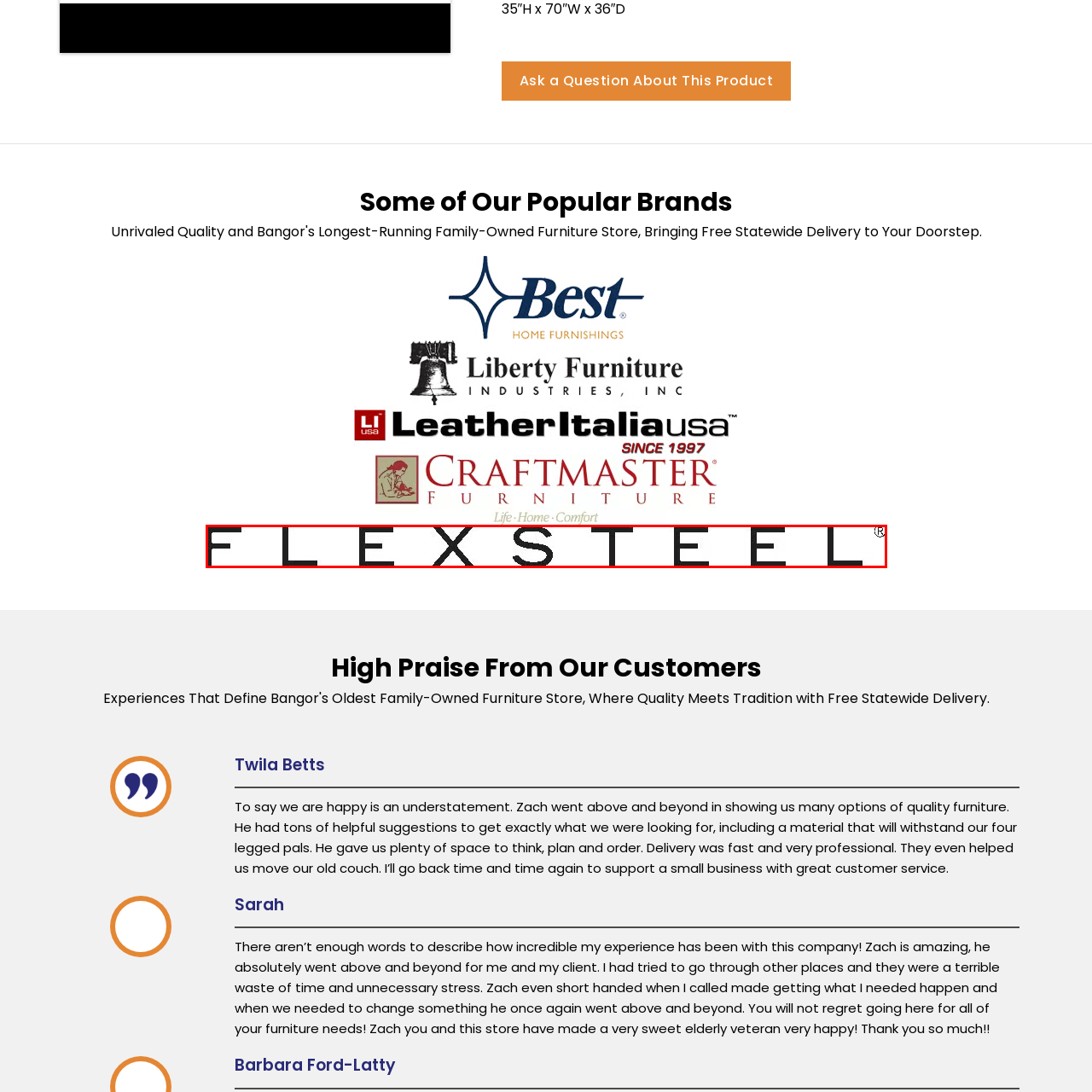Focus on the section marked by the red bounding box and reply with a single word or phrase: What type of products does Flexsteel offer?

Furniture